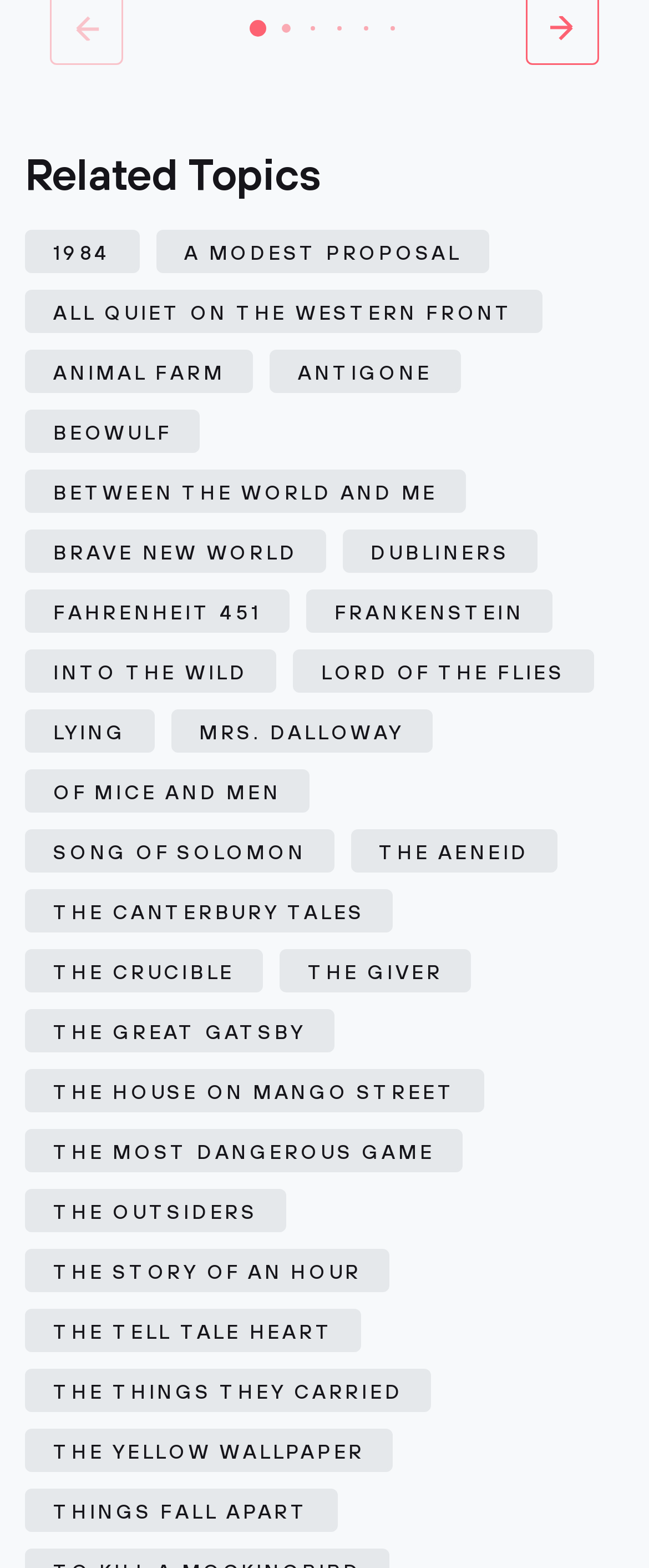Find the bounding box coordinates for the element that must be clicked to complete the instruction: "View related topic 1984". The coordinates should be four float numbers between 0 and 1, indicated as [left, top, right, bottom].

[0.038, 0.147, 0.215, 0.174]